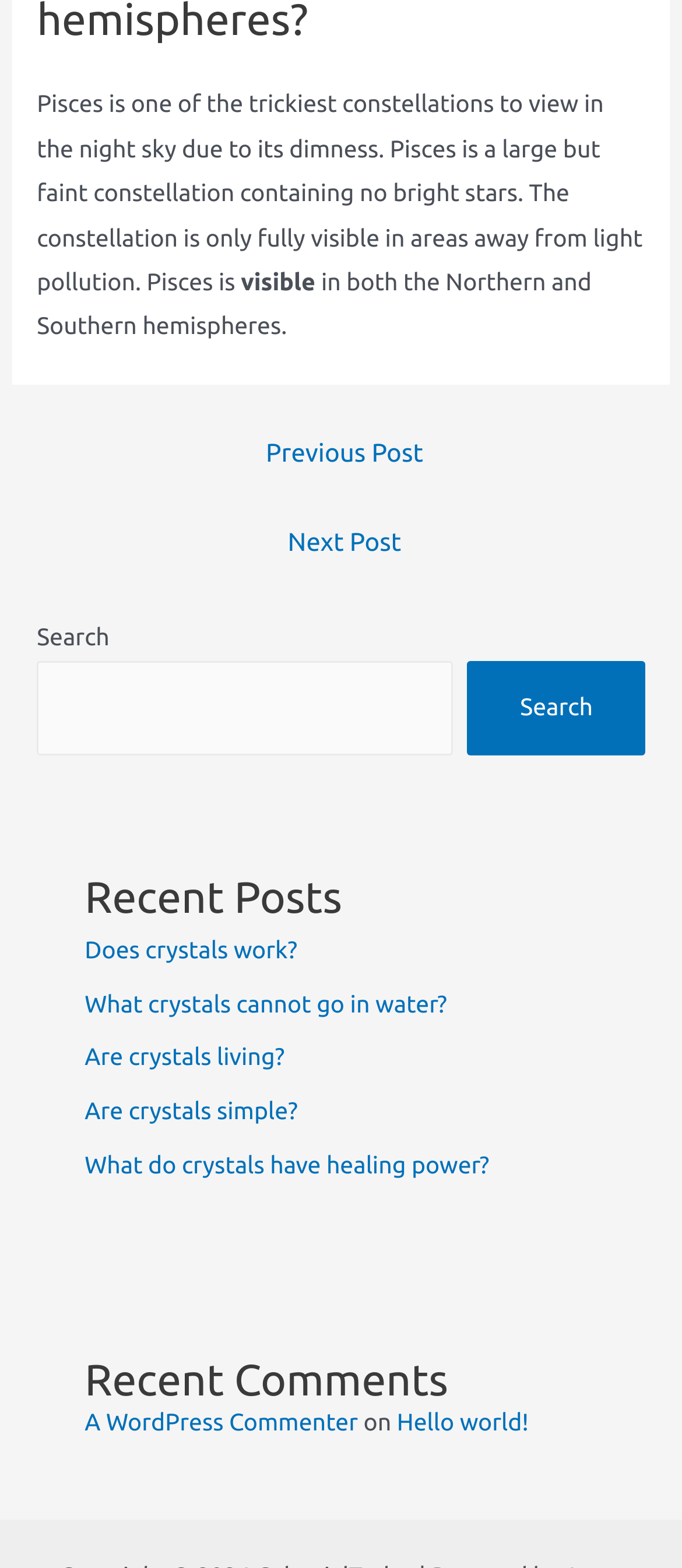Locate the bounding box coordinates of the element that needs to be clicked to carry out the instruction: "Search for something". The coordinates should be given as four float numbers ranging from 0 to 1, i.e., [left, top, right, bottom].

[0.054, 0.422, 0.664, 0.482]